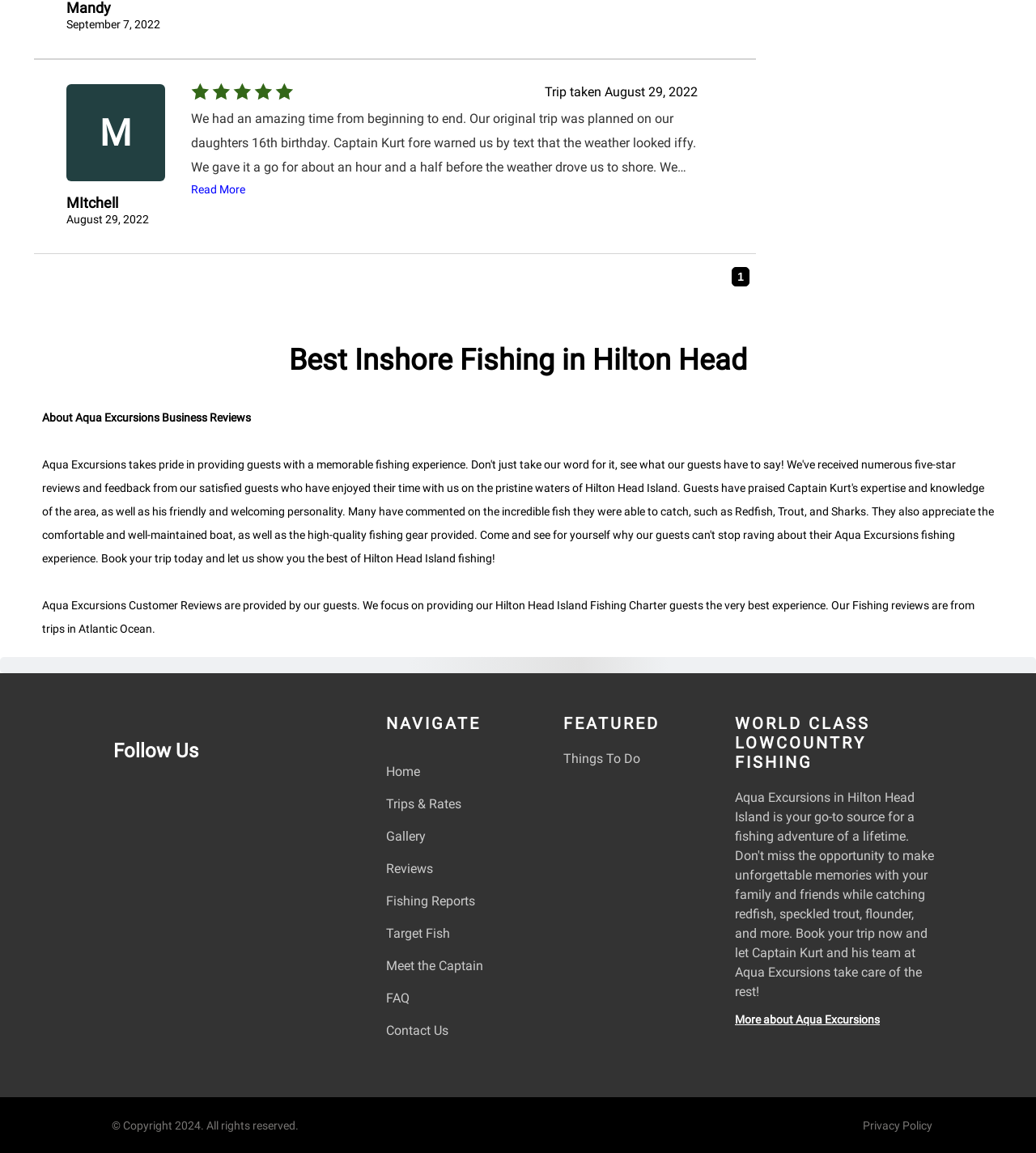Please specify the bounding box coordinates of the clickable region necessary for completing the following instruction: "Click the Contact link". The coordinates must consist of four float numbers between 0 and 1, i.e., [left, top, right, bottom].

None